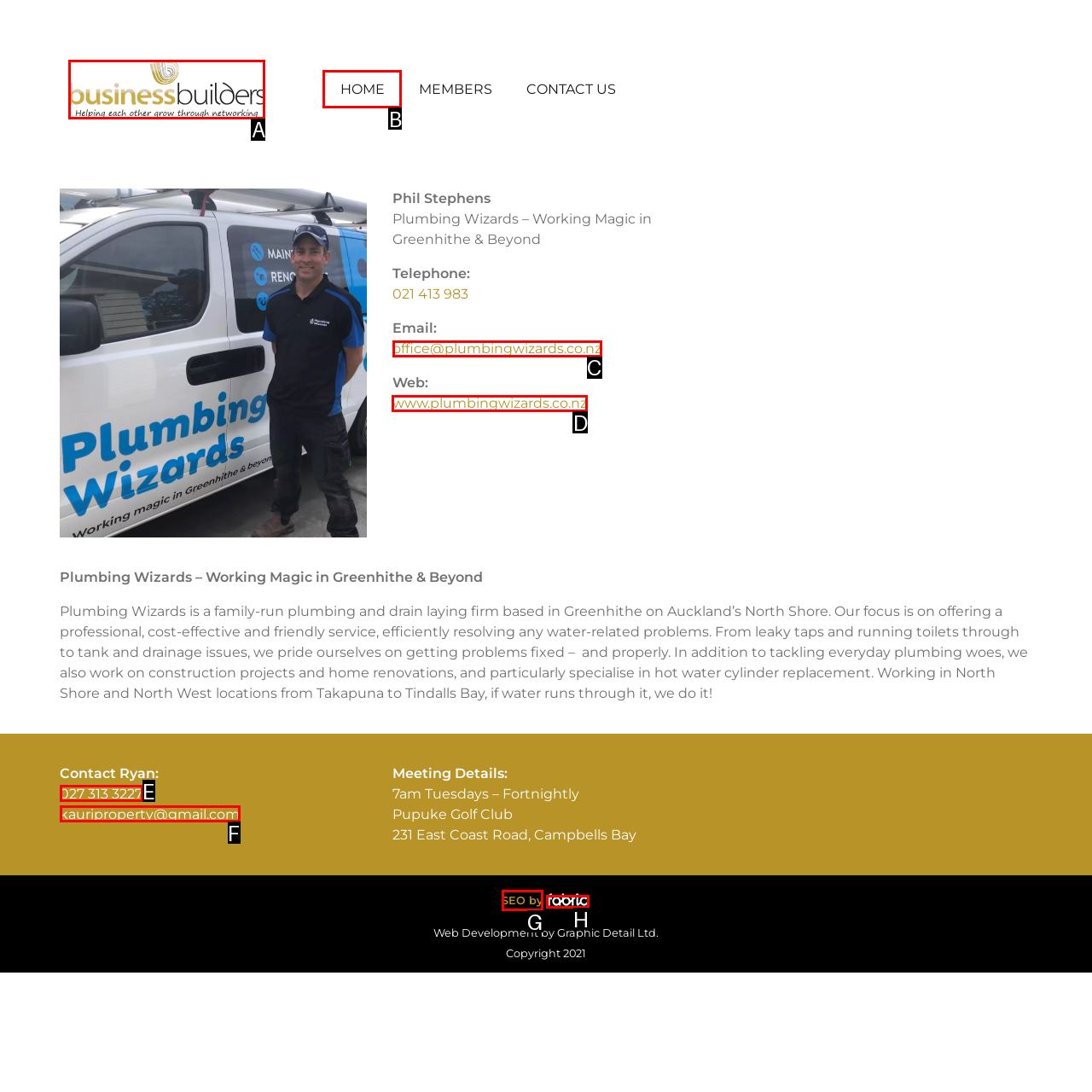Select the appropriate letter to fulfill the given instruction: Visit the website of Plumbing Wizards
Provide the letter of the correct option directly.

D